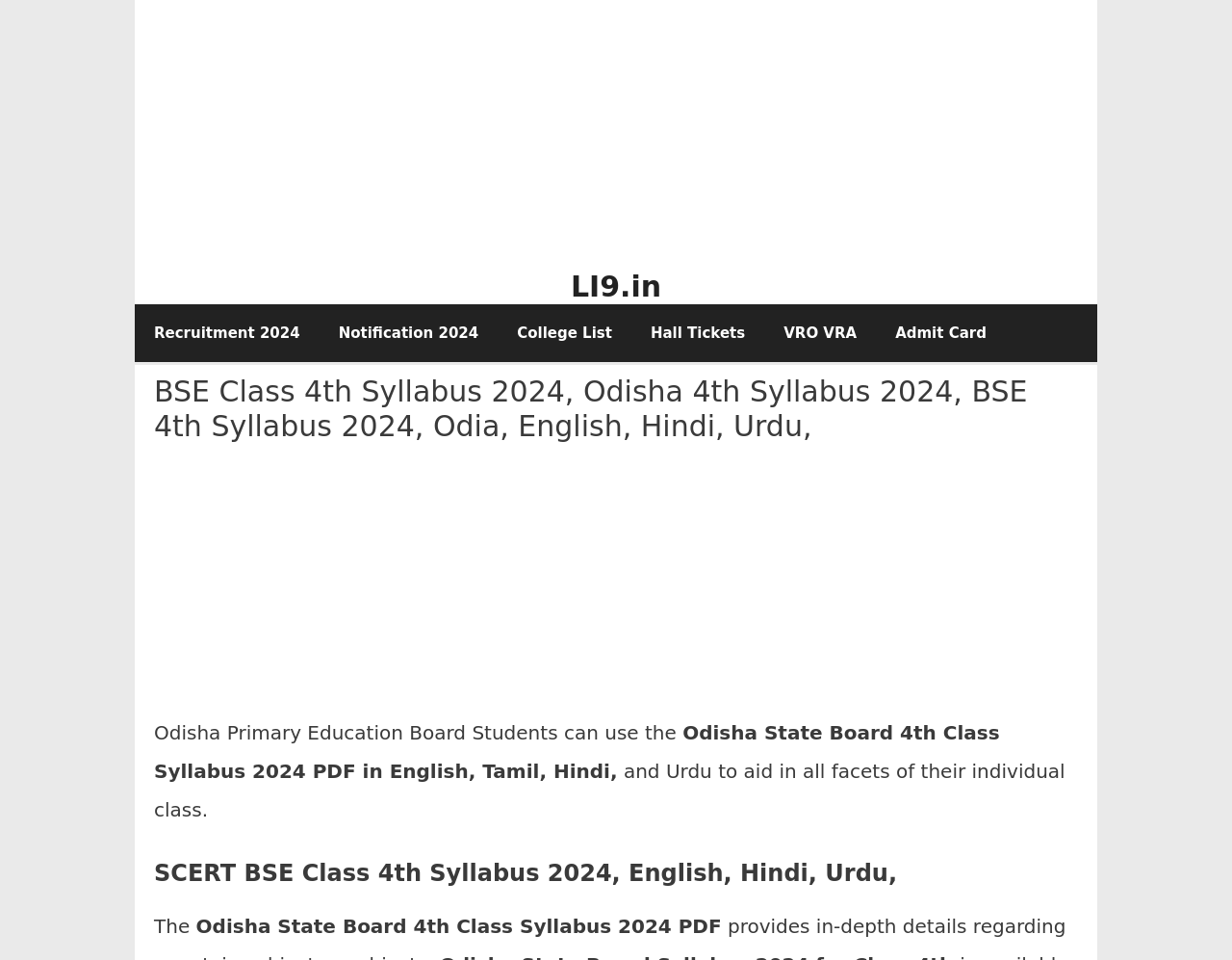Using the provided description: "LI9.in", find the bounding box coordinates of the corresponding UI element. The output should be four float numbers between 0 and 1, in the format [left, top, right, bottom].

[0.463, 0.281, 0.537, 0.316]